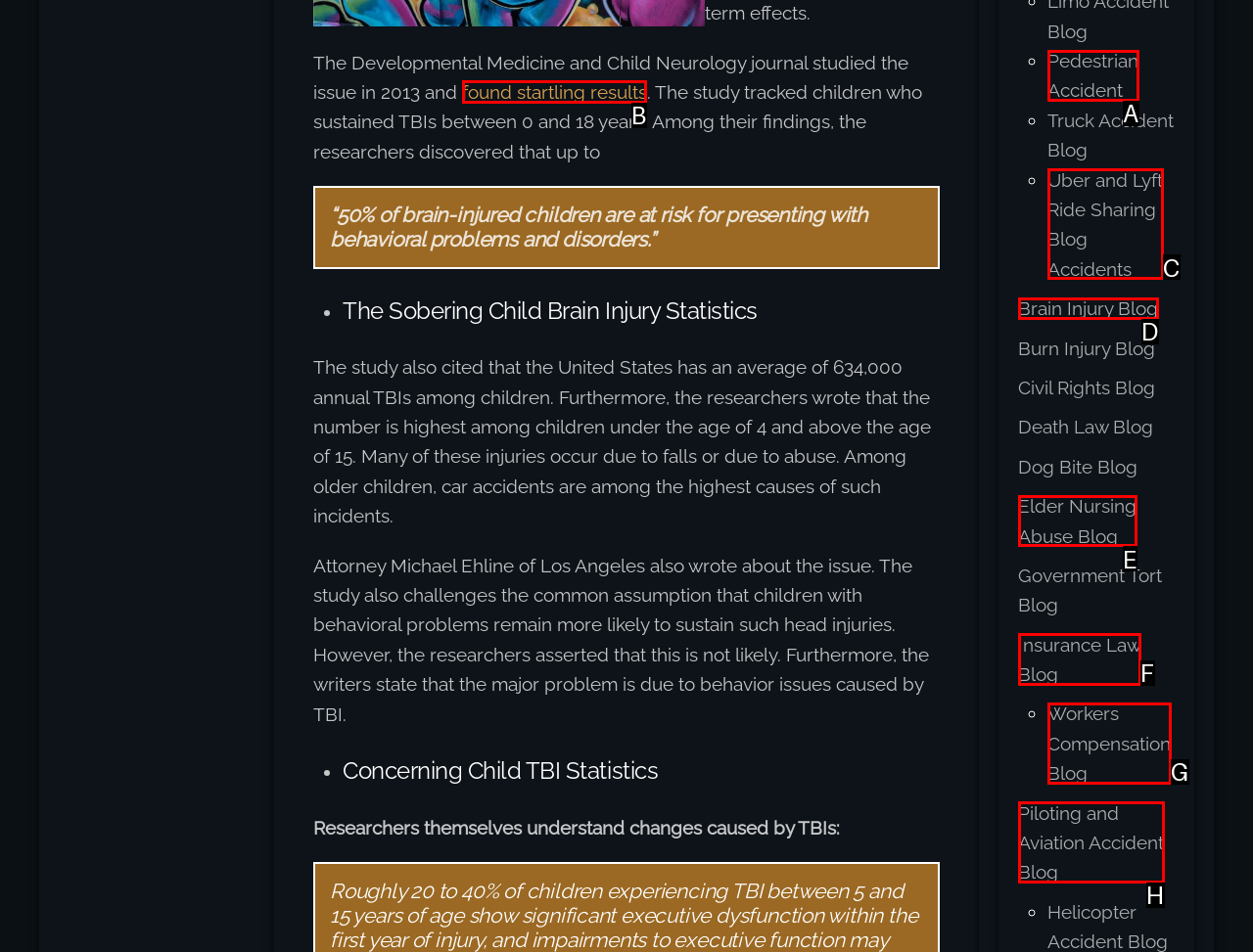Choose the HTML element that needs to be clicked for the given task: click the link 'found startling results' Respond by giving the letter of the chosen option.

B